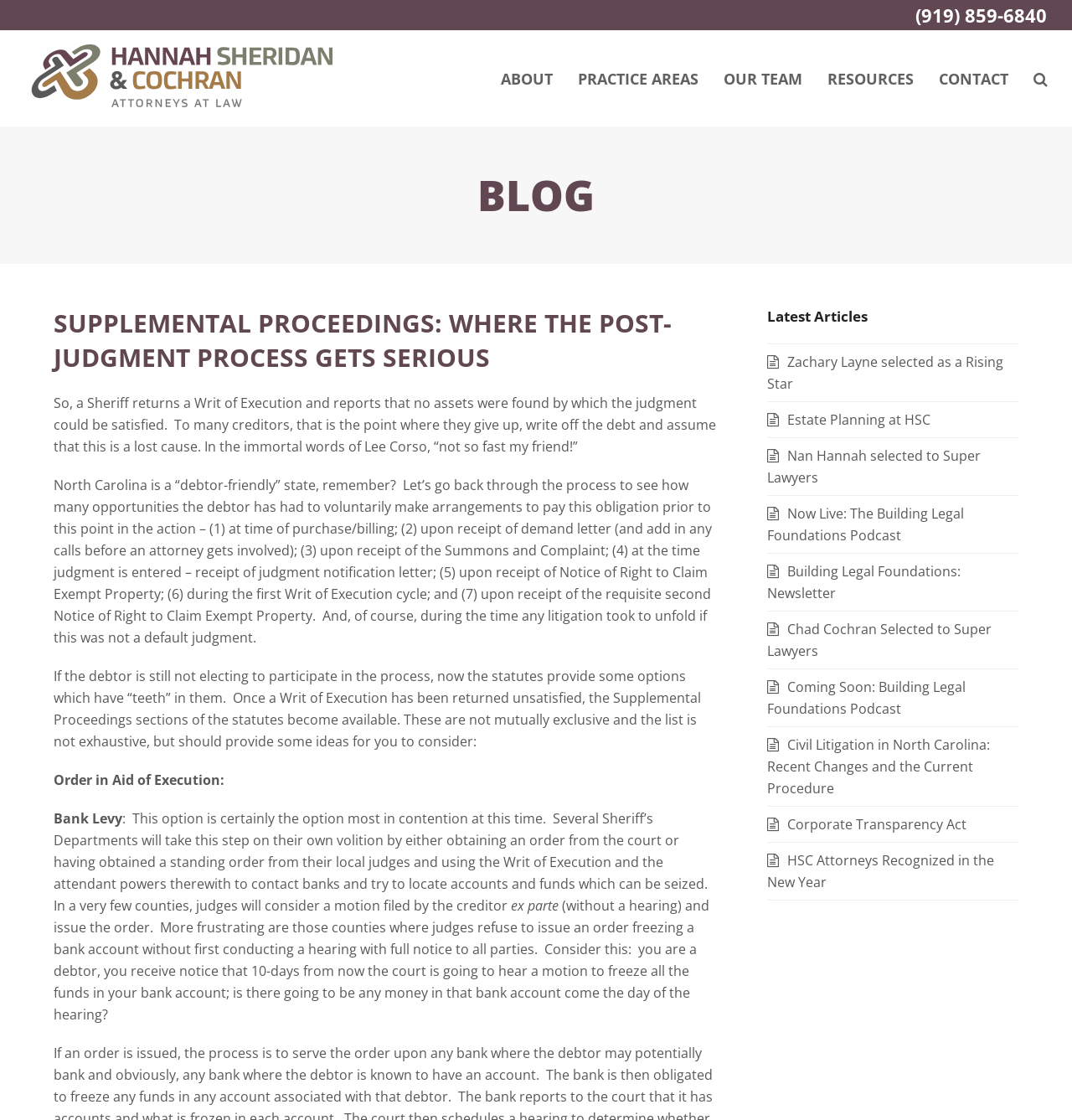Find the bounding box of the UI element described as follows: "Estate Planning at HSC".

[0.716, 0.367, 0.868, 0.383]